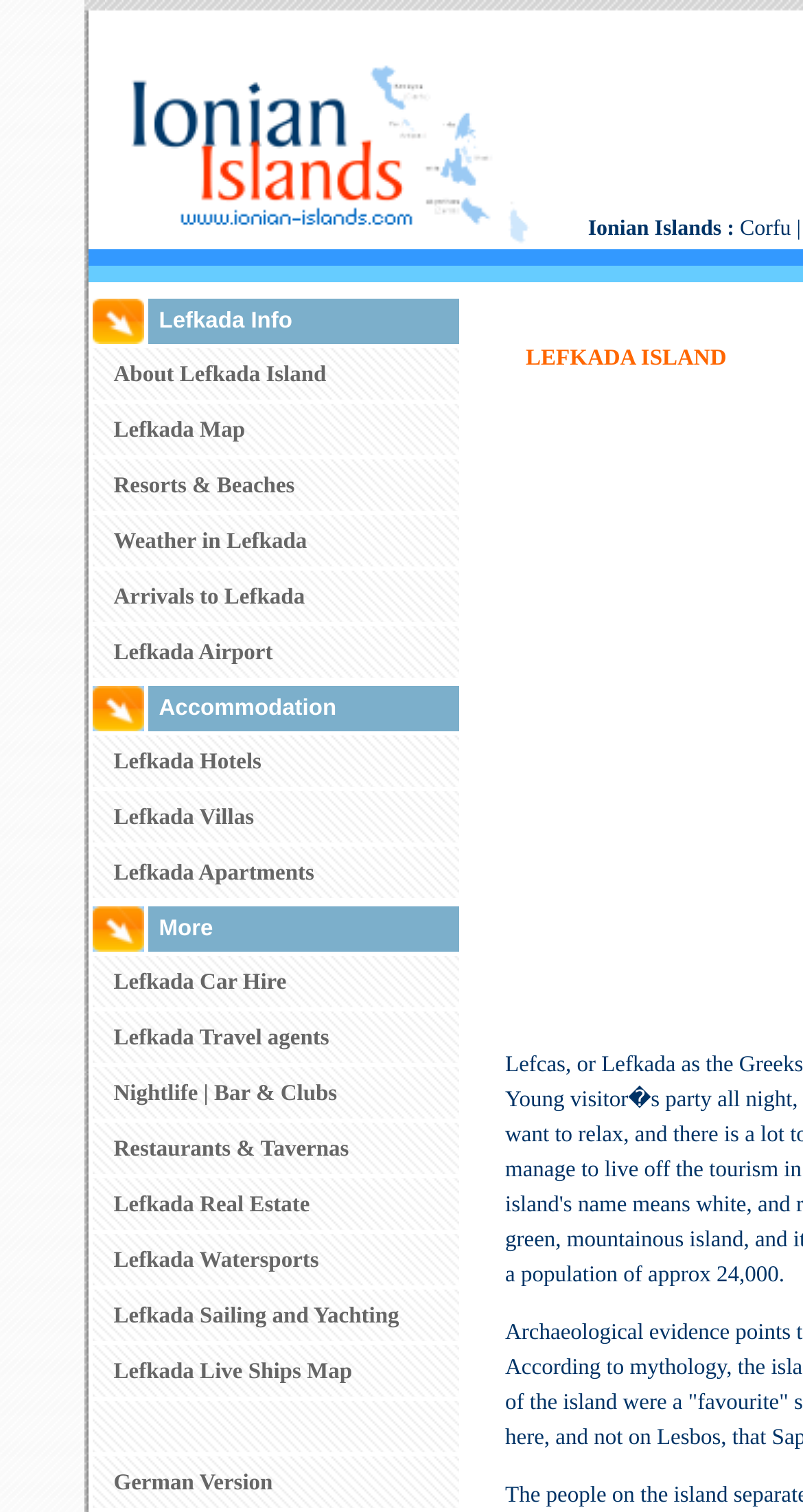Determine the main heading text of the webpage.

Lefkada Island Greece